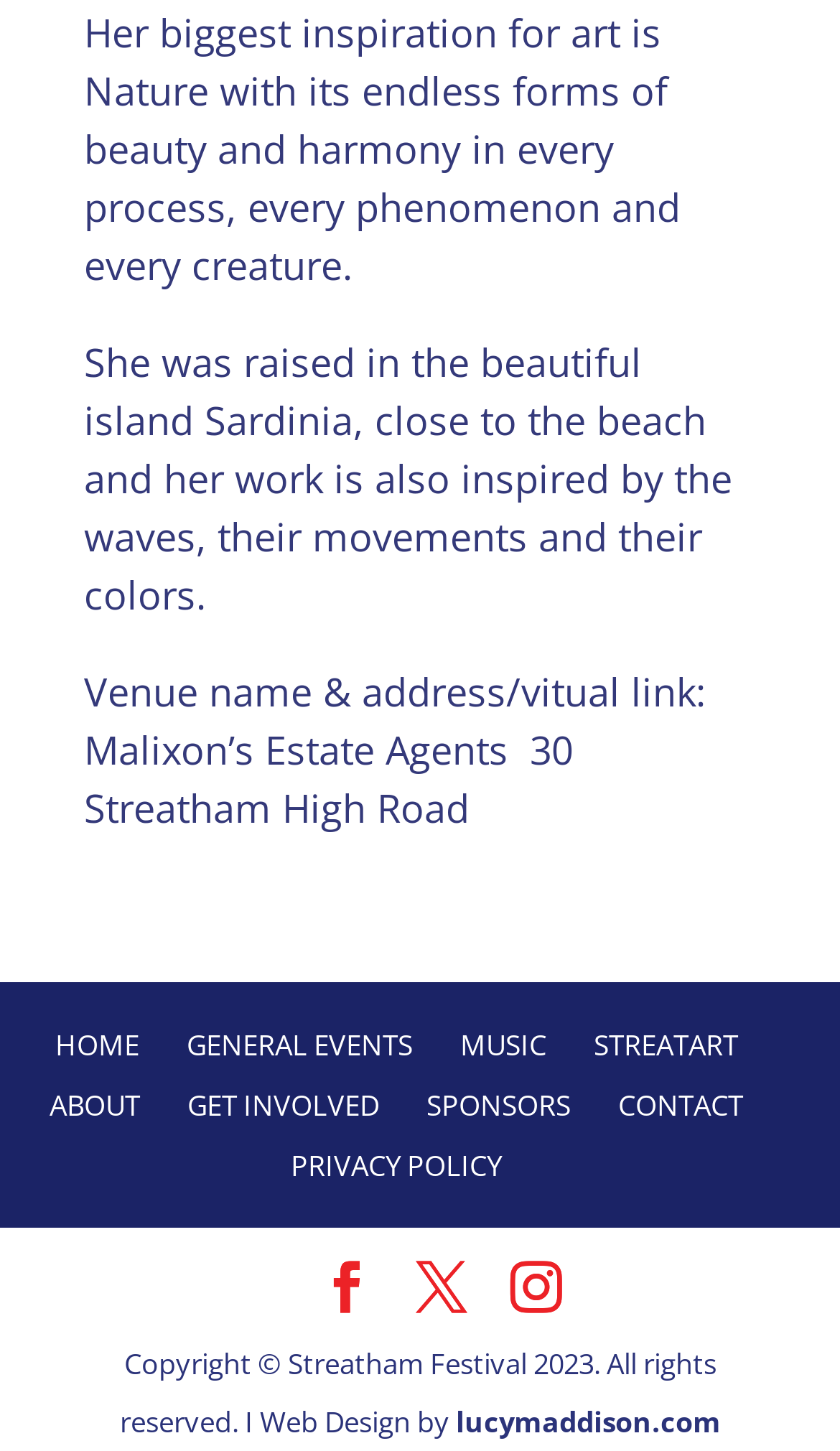Please determine the bounding box coordinates of the clickable area required to carry out the following instruction: "Check CONTACT information". The coordinates must be four float numbers between 0 and 1, represented as [left, top, right, bottom].

[0.736, 0.747, 0.885, 0.774]